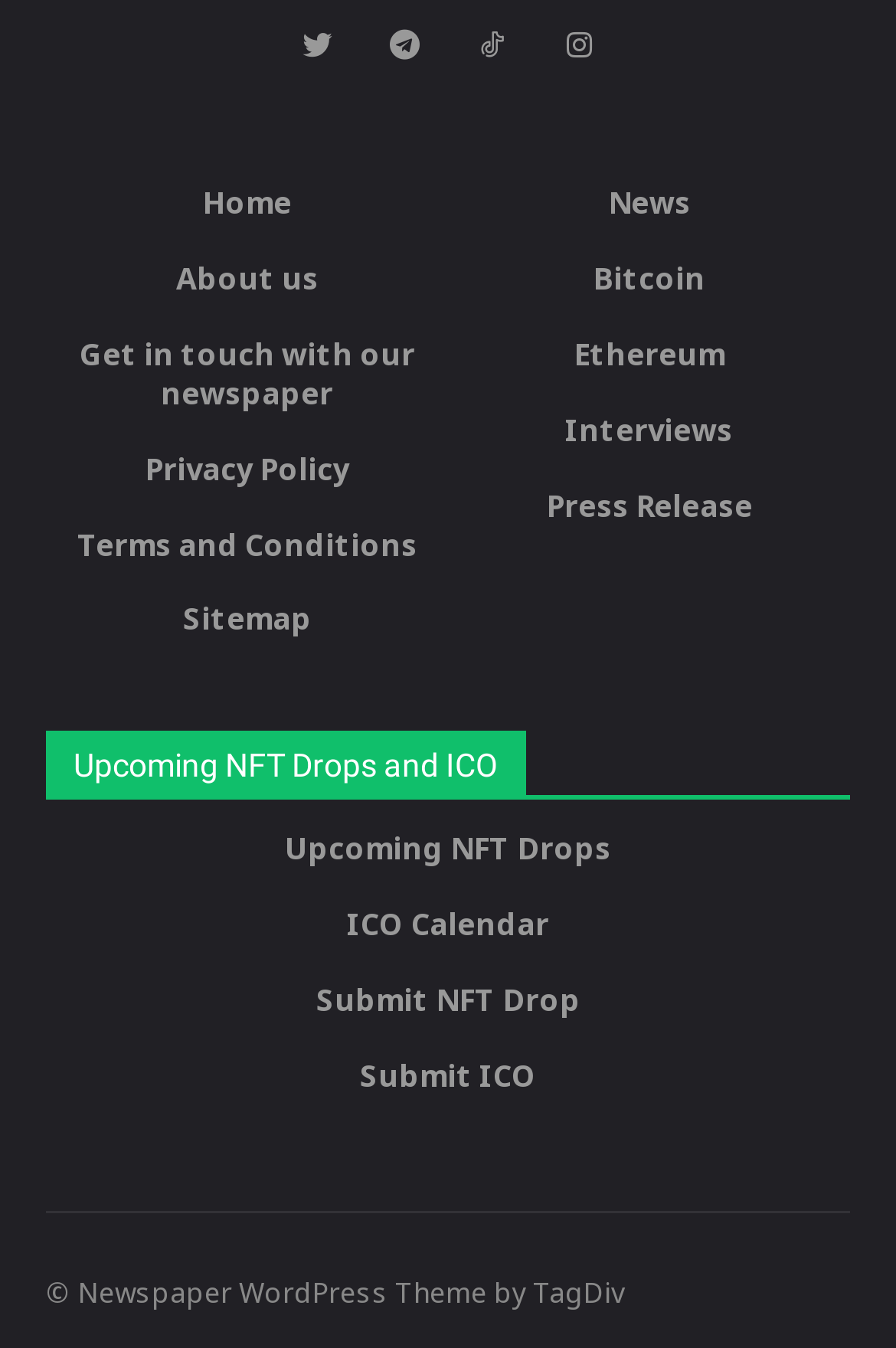Please identify the coordinates of the bounding box for the clickable region that will accomplish this instruction: "Explore articles from February 2023".

None